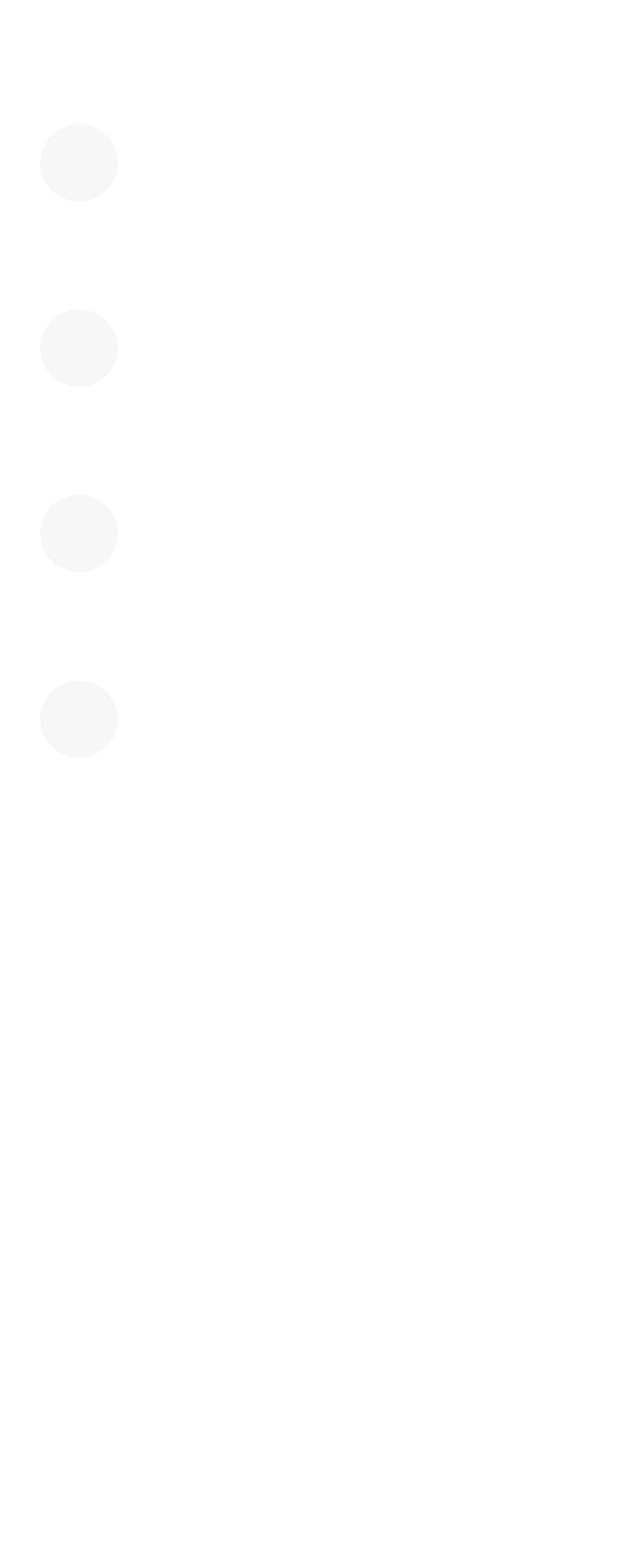Determine the bounding box coordinates of the clickable element to complete this instruction: "View local news". Provide the coordinates in the format of four float numbers between 0 and 1, [left, top, right, bottom].

[0.063, 0.652, 0.271, 0.675]